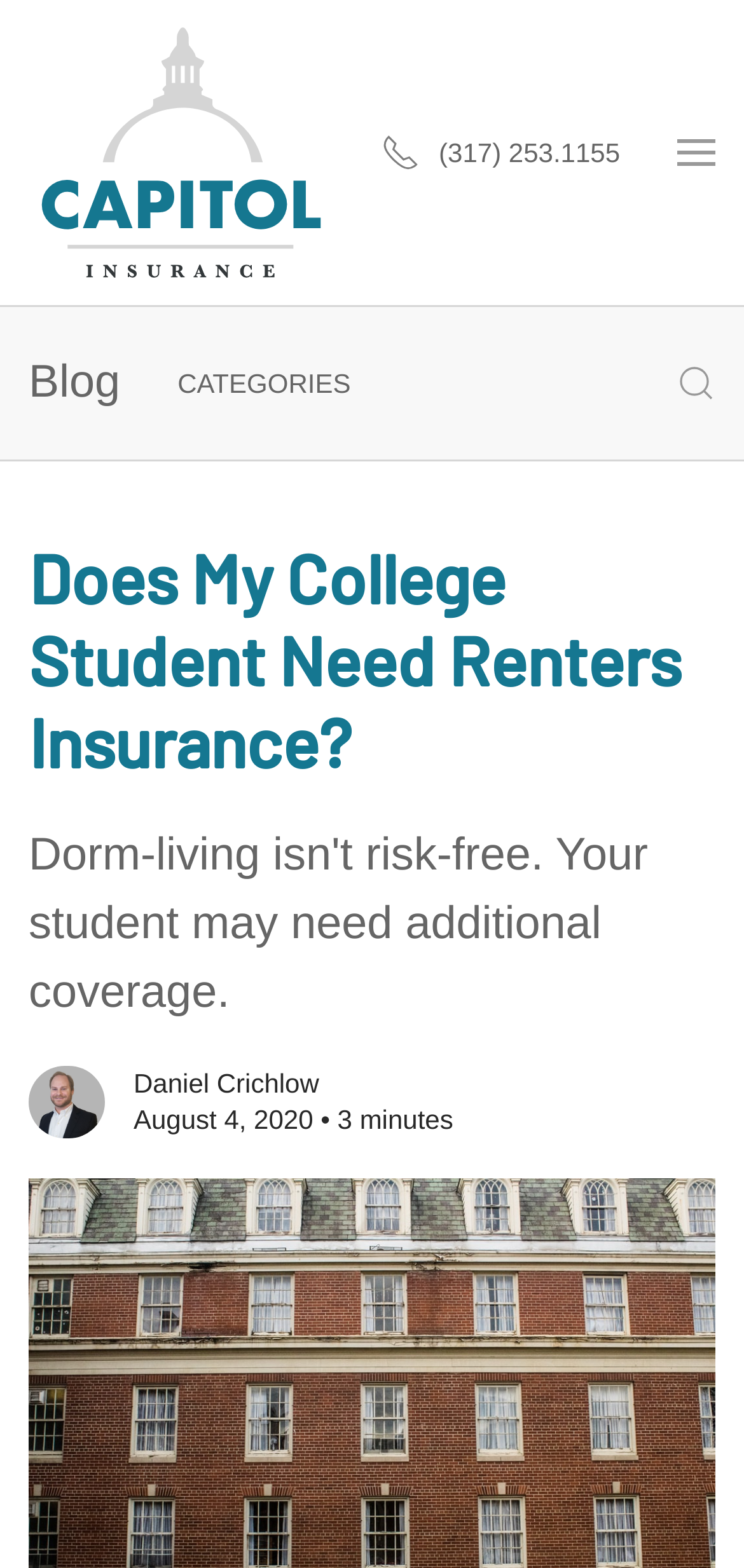Identify the bounding box coordinates for the UI element that matches this description: "parent_node: (317) 253.1155".

[0.872, 0.049, 1.0, 0.146]